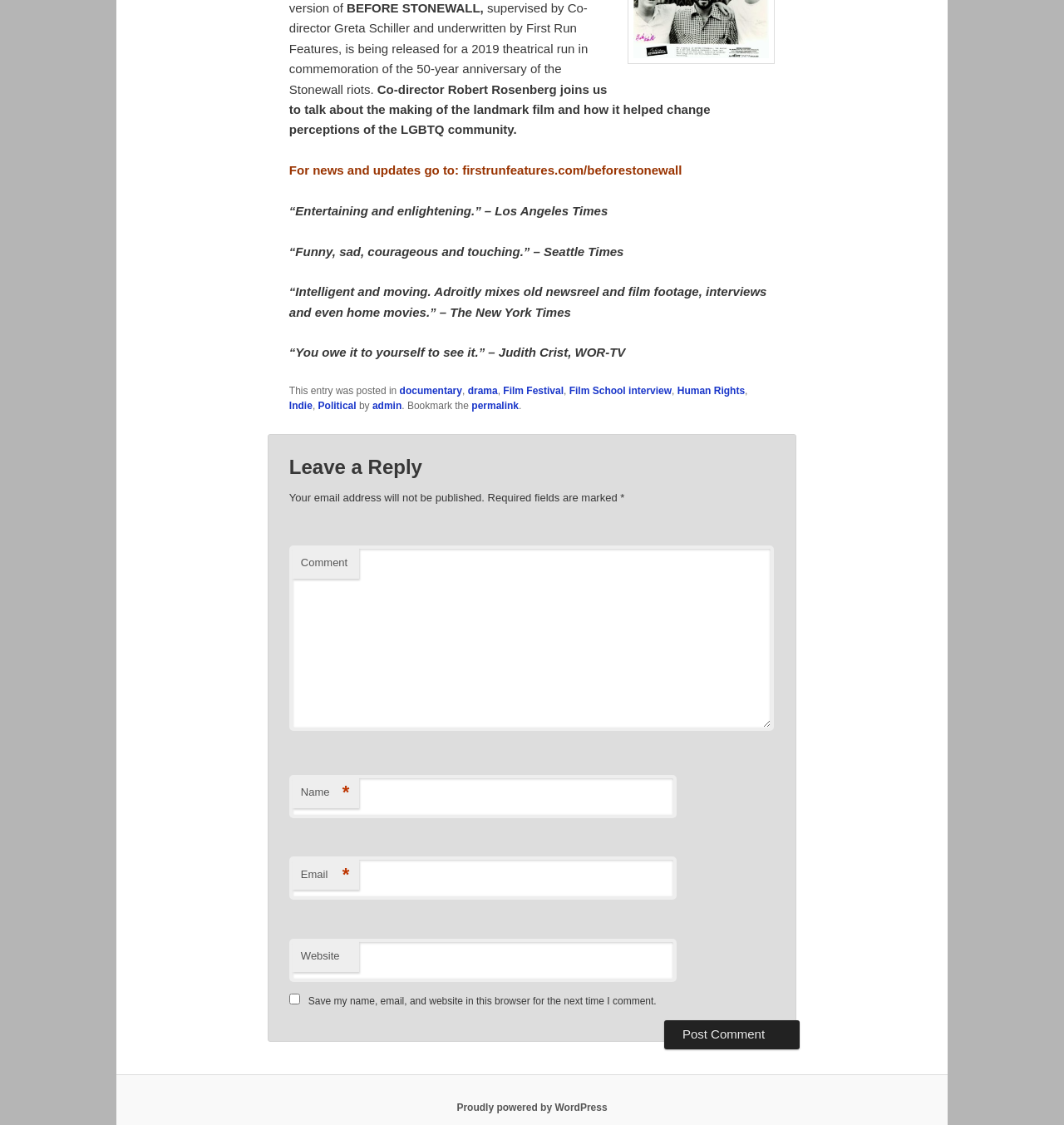What is required to post a comment?
Look at the screenshot and respond with one word or a short phrase.

Name, email, comment